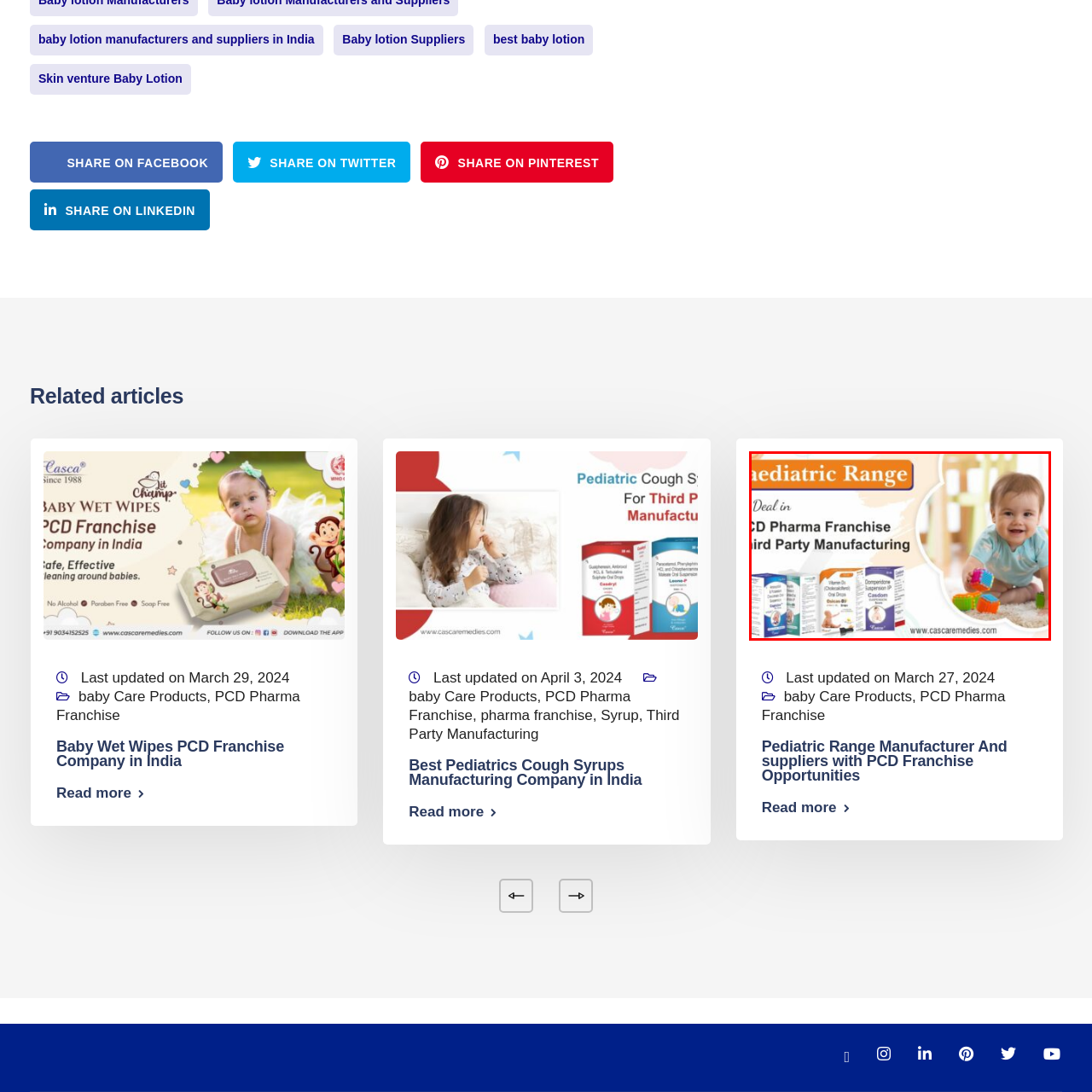Provide a thorough description of the image enclosed within the red border.

The image showcases a cheerful baby sitting on a colorful play mat, engaged with a set of vibrant building blocks. The background features a bright and inviting space, typically associated with children's play areas. In the foreground, there are packaging designs of a pediatric range of products, prominently labeled with services such as "PCD Pharma Franchise" and "Third Party Manufacturing." The overall composition highlights a focus on pediatric healthcare products, suggesting a supportive environment for child care and health. The branding and services displayed encourage connections within the pharmaceutical industry catering specifically to children’s needs.